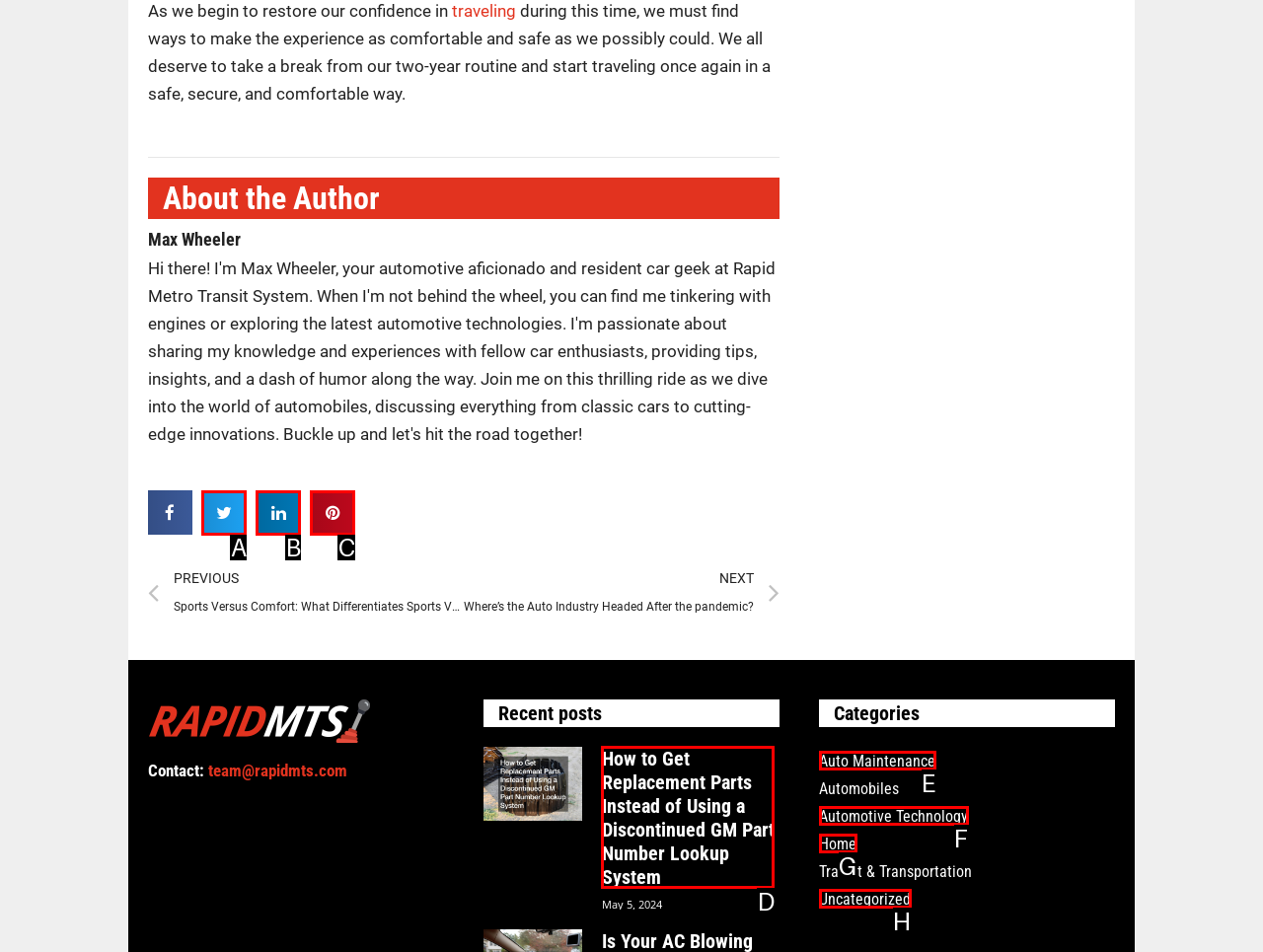Indicate the HTML element that should be clicked to perform the task: Post a comment Reply with the letter corresponding to the chosen option.

None